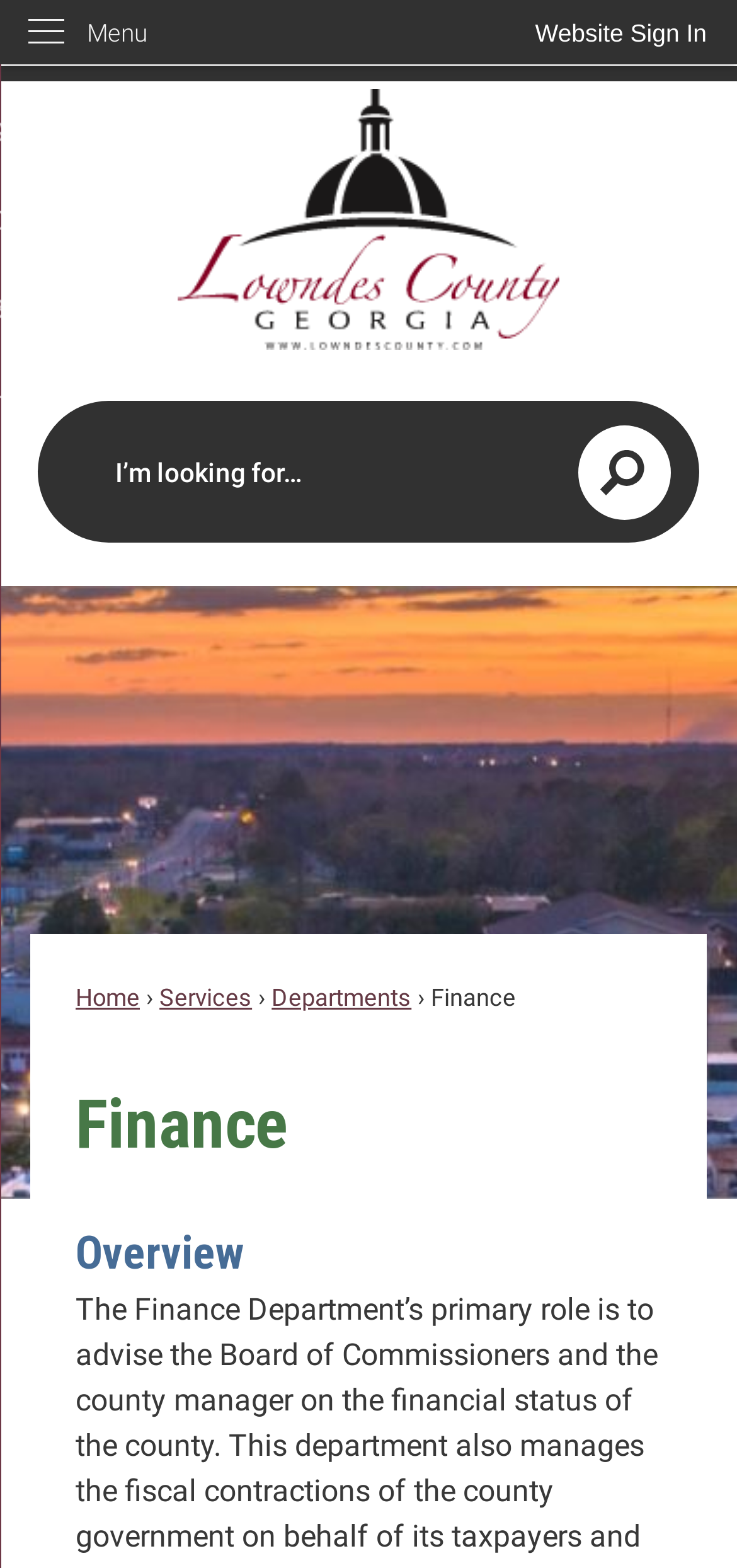What is the title of the second heading on the page?
Answer the question with a single word or phrase derived from the image.

Overview